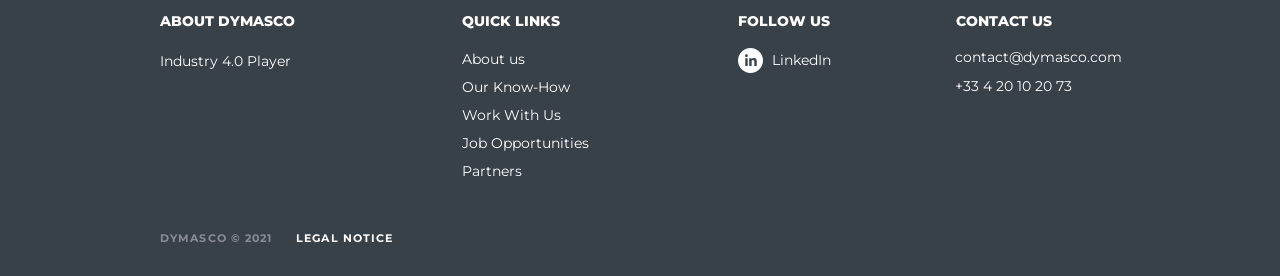What are the quick links?
Please answer the question with a single word or phrase, referencing the image.

About us, Our Know-How, Work With Us, Job Opportunities, Partners